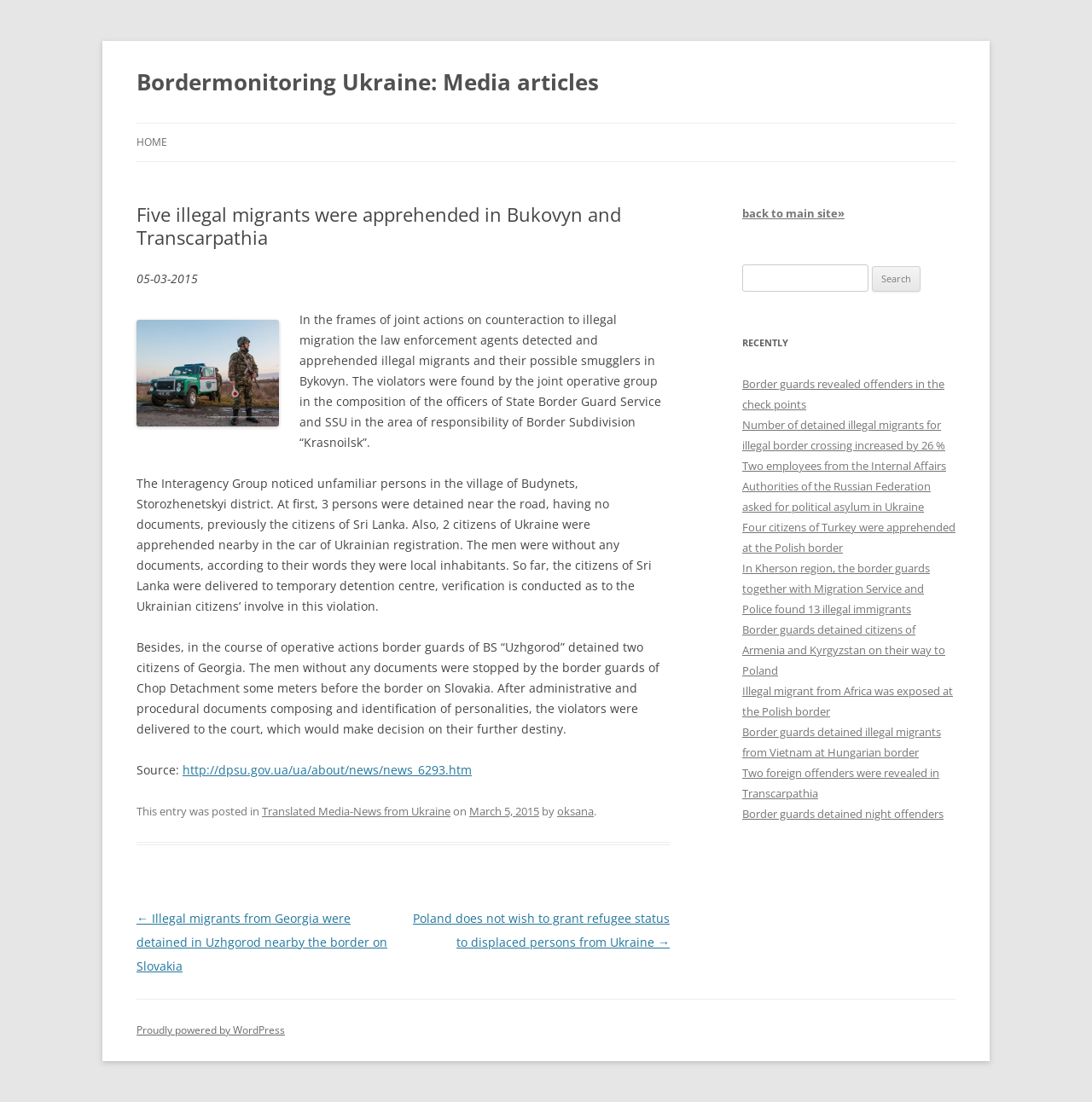Can you find the bounding box coordinates for the element that needs to be clicked to execute this instruction: "Read the news about 'Border guards revealed offenders in the check points'"? The coordinates should be given as four float numbers between 0 and 1, i.e., [left, top, right, bottom].

[0.68, 0.342, 0.865, 0.374]